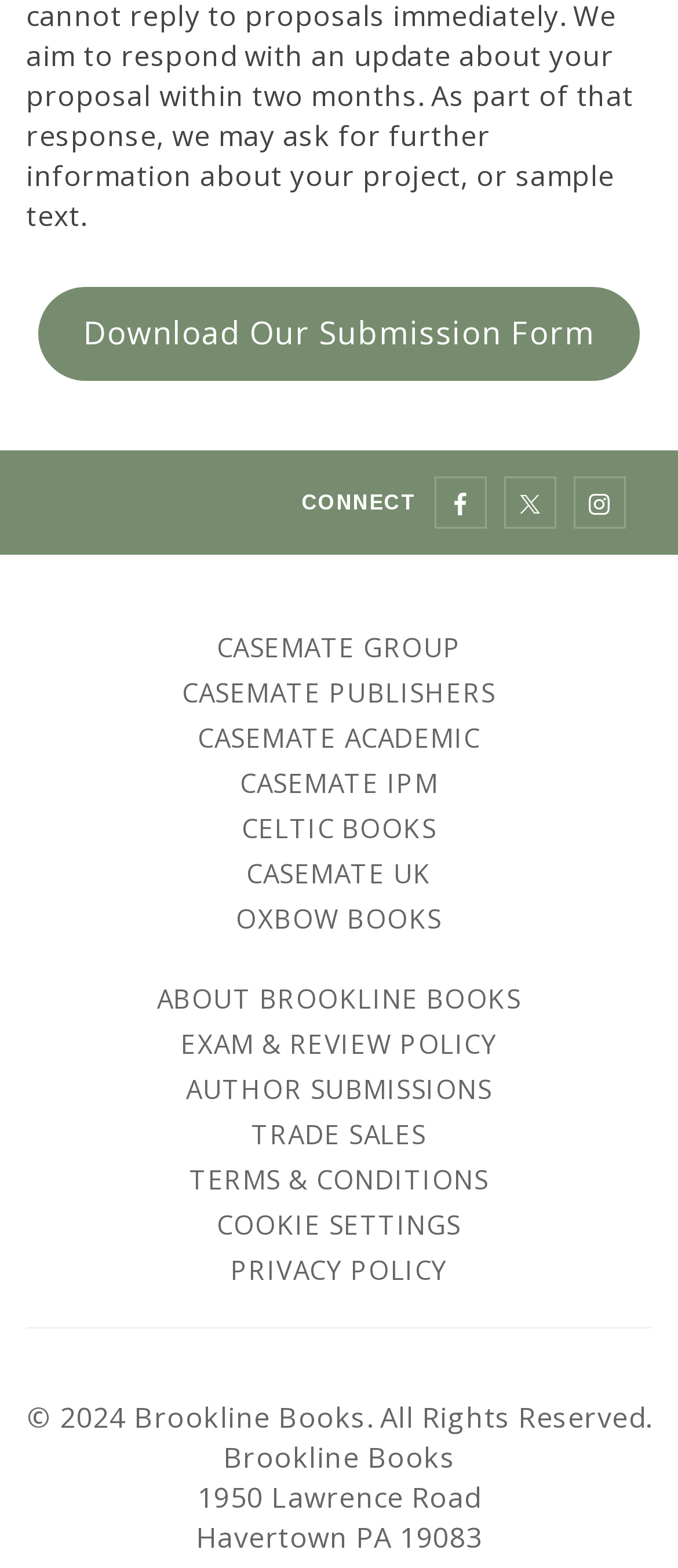Could you highlight the region that needs to be clicked to execute the instruction: "Go to the ABOUT BROOKLINE BOOKS page"?

[0.038, 0.622, 0.962, 0.651]